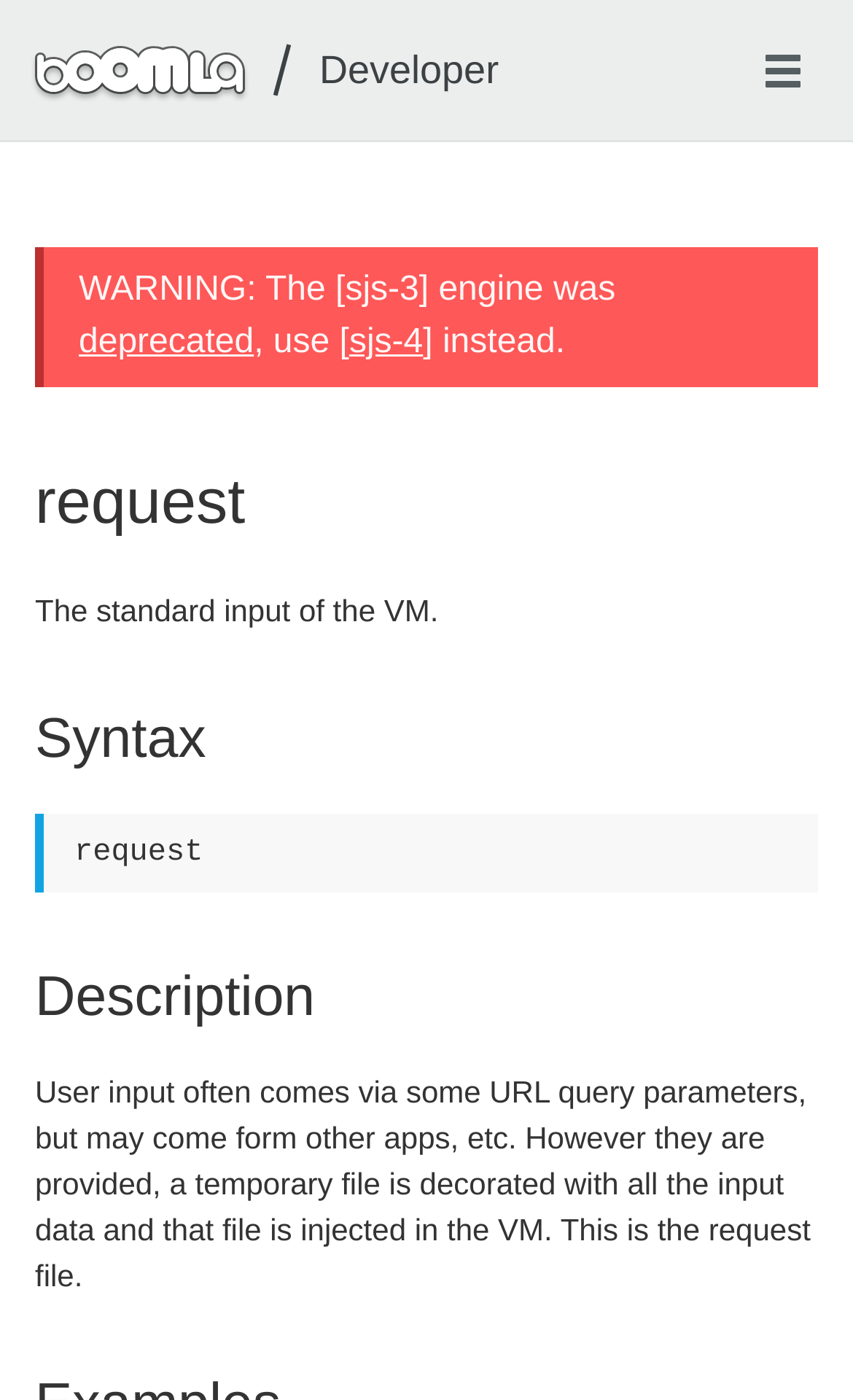Based on the element description: "parent_node: Developer", identify the bounding box coordinates for this UI element. The coordinates must be four float numbers between 0 and 1, listed as [left, top, right, bottom].

[0.836, 0.0, 1.0, 0.1]